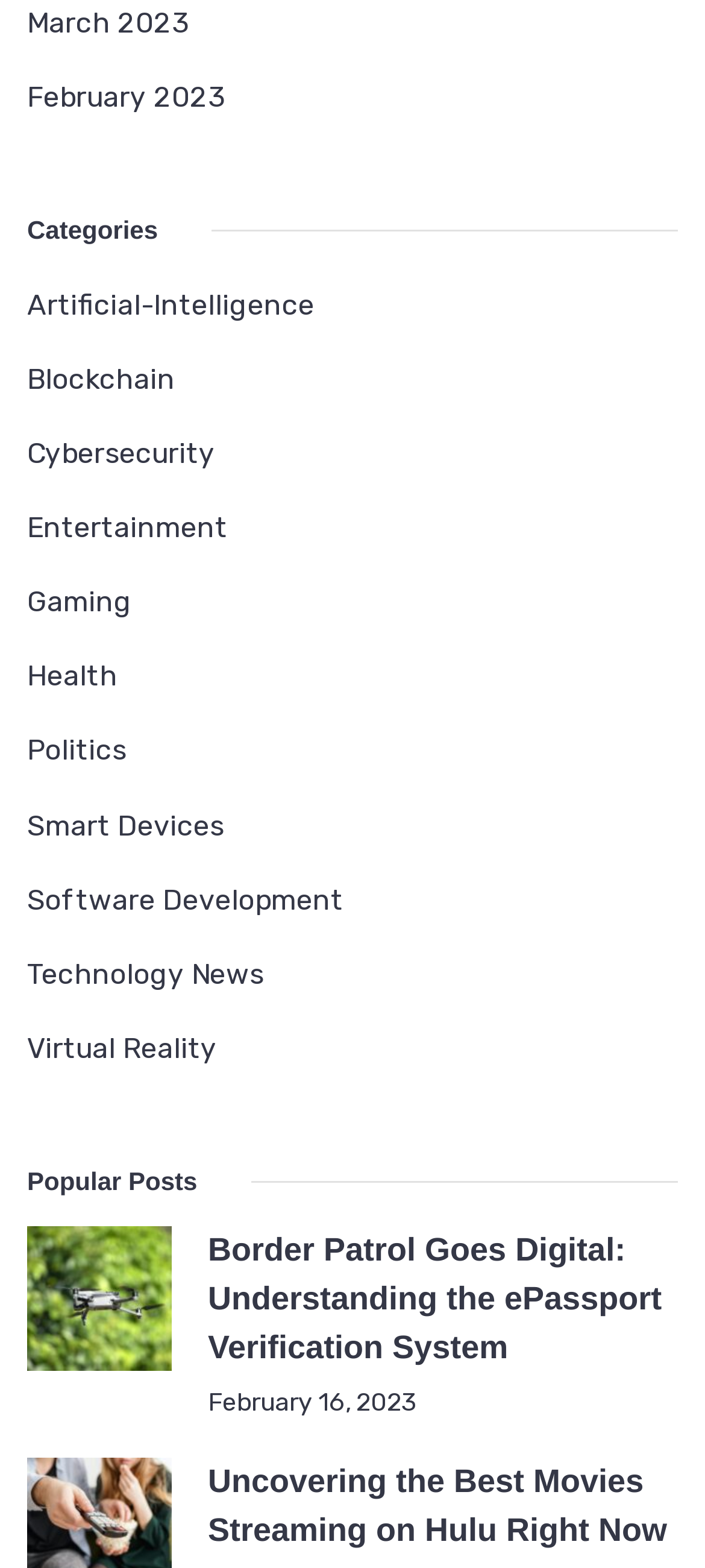Identify the bounding box coordinates of the area that should be clicked in order to complete the given instruction: "View the 'Uncovering the Best Movies Streaming on Hulu Right Now' post". The bounding box coordinates should be four float numbers between 0 and 1, i.e., [left, top, right, bottom].

[0.295, 0.929, 0.962, 0.992]